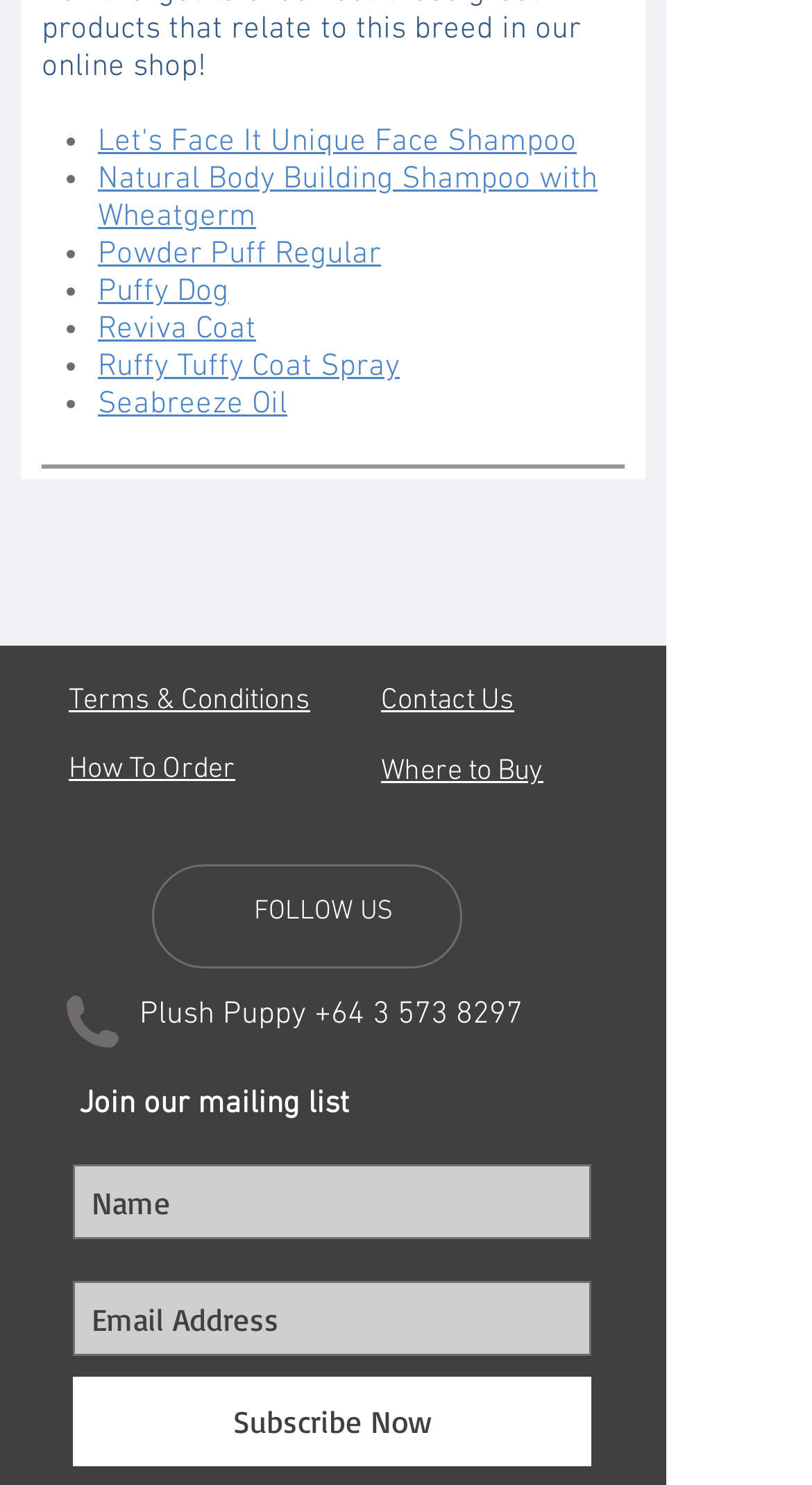For the element described, predict the bounding box coordinates as (top-left x, top-left y, bottom-right x, bottom-right y). All values should be between 0 and 1. Element description: aria-label="Facebook - White Circle"

[0.215, 0.592, 0.285, 0.63]